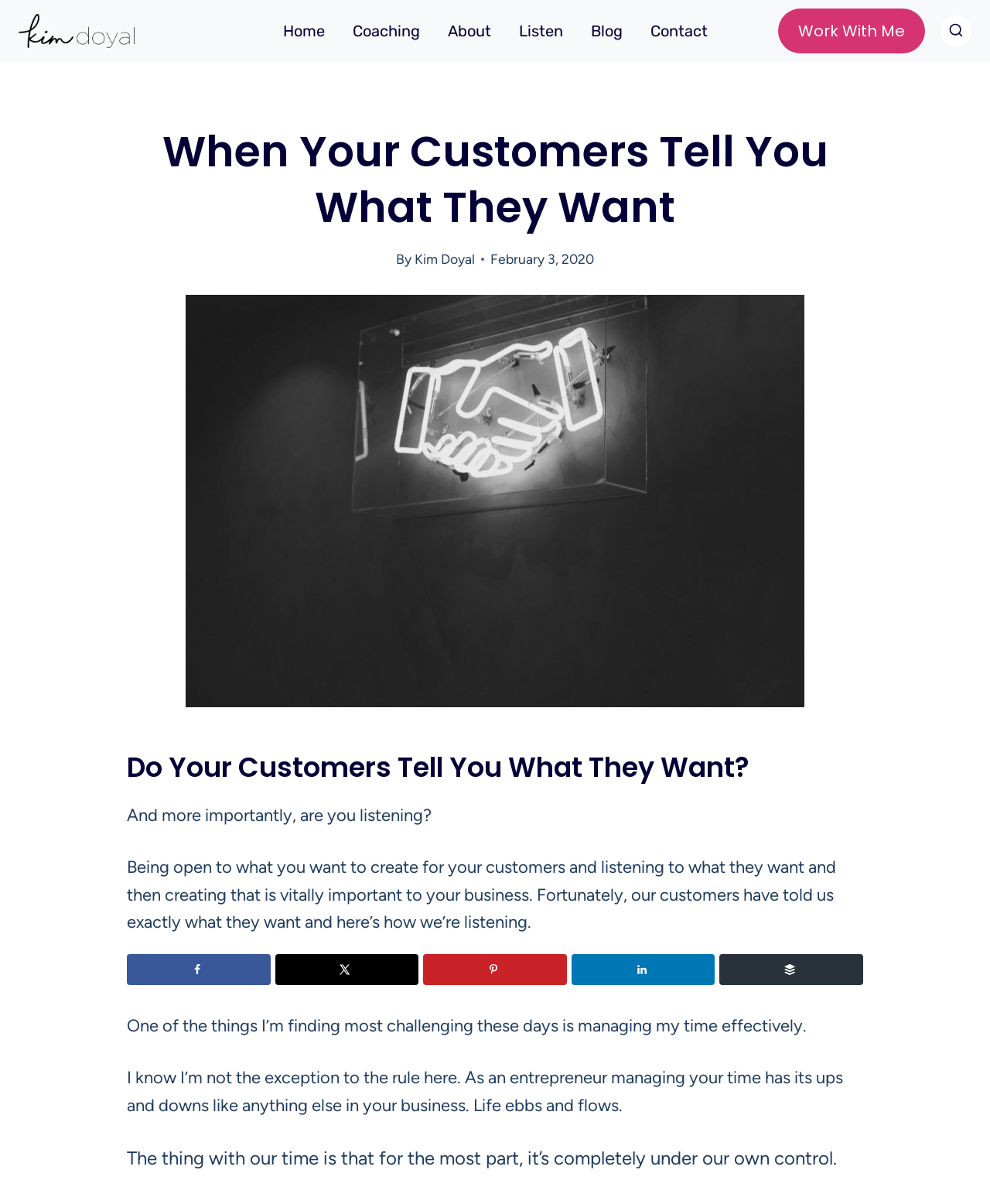What can be done with the article?
Utilize the information in the image to give a detailed answer to the question.

There are links and buttons at the bottom of the page that allow users to share the article on Facebook, X, Pinterest, LinkedIn, and Buffer, indicating that the article can be shared on social media.